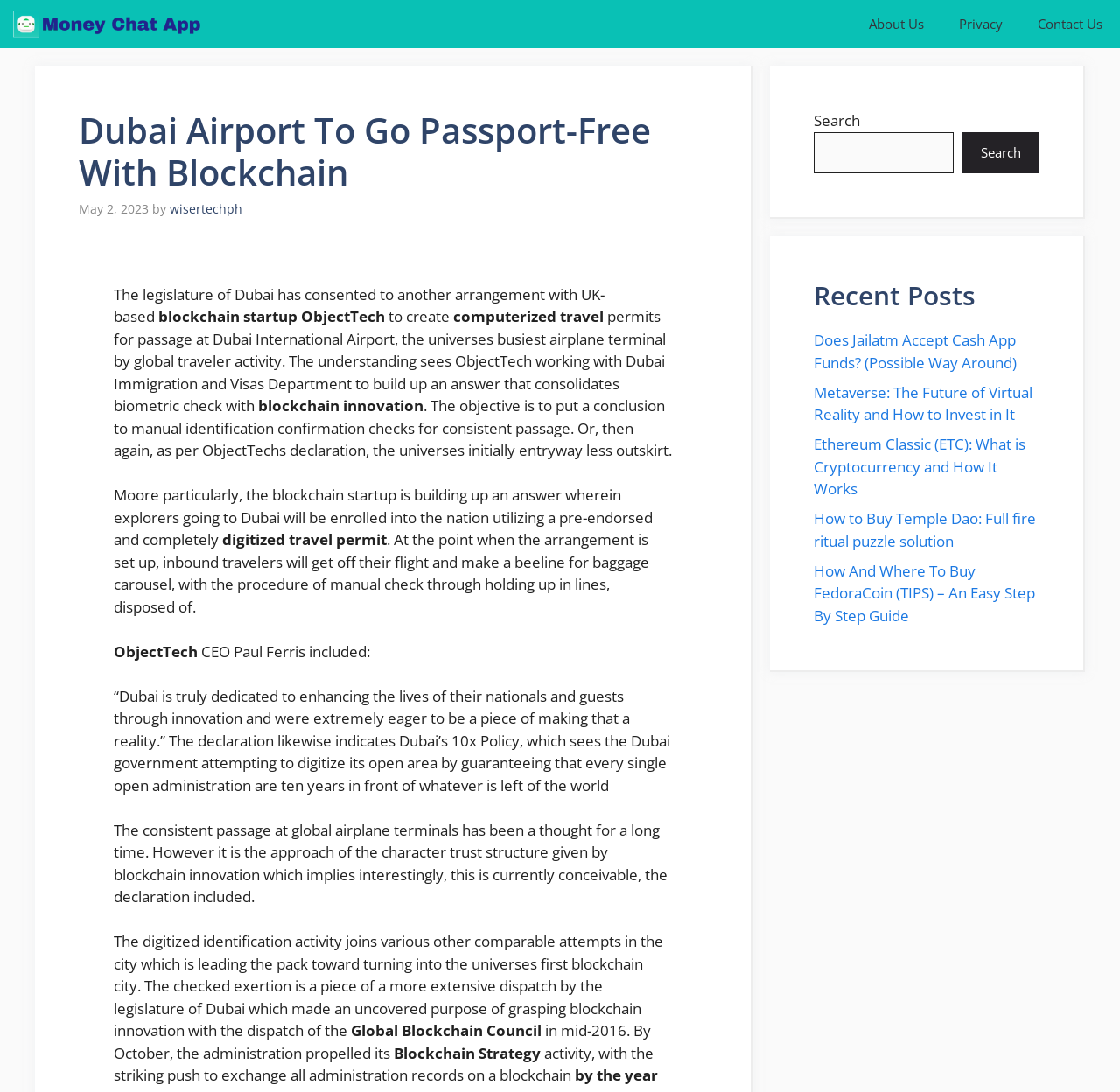Detail the various sections and features present on the webpage.

The webpage is about Dubai Airport's plan to go passport-free with blockchain technology, as indicated by the title "Dubai Airport To Go Passport-Free With Blockchain – Money Chat App". 

At the top of the page, there is a navigation bar with links to "Money Chat App", "About Us", "Privacy", and "Contact Us". 

Below the navigation bar, there is a main content section. The title "Dubai Airport To Go Passport-Free With Blockchain" is displayed prominently, followed by a time stamp "May 2, 2023" and the author's name "wisertechph". 

The main content is a news article discussing how Dubai Airport is partnering with a UK-based blockchain startup, ObjectTech, to create digital travel permits for passengers. The article explains that this technology will eliminate the need for manual identification checks, allowing for seamless passage through the airport. 

The article is divided into several paragraphs, with quotes from ObjectTech's CEO, Paul Ferris, and information about Dubai's 10x Policy, which aims to digitize its public sector. 

On the right side of the page, there is a complementary section with a search bar and a "Recent Posts" section, which lists several links to other news articles, including "Does Jailatm Accept Cash App Funds?", "Metaverse: The Future of Virtual Reality and How to Invest in It", and others.